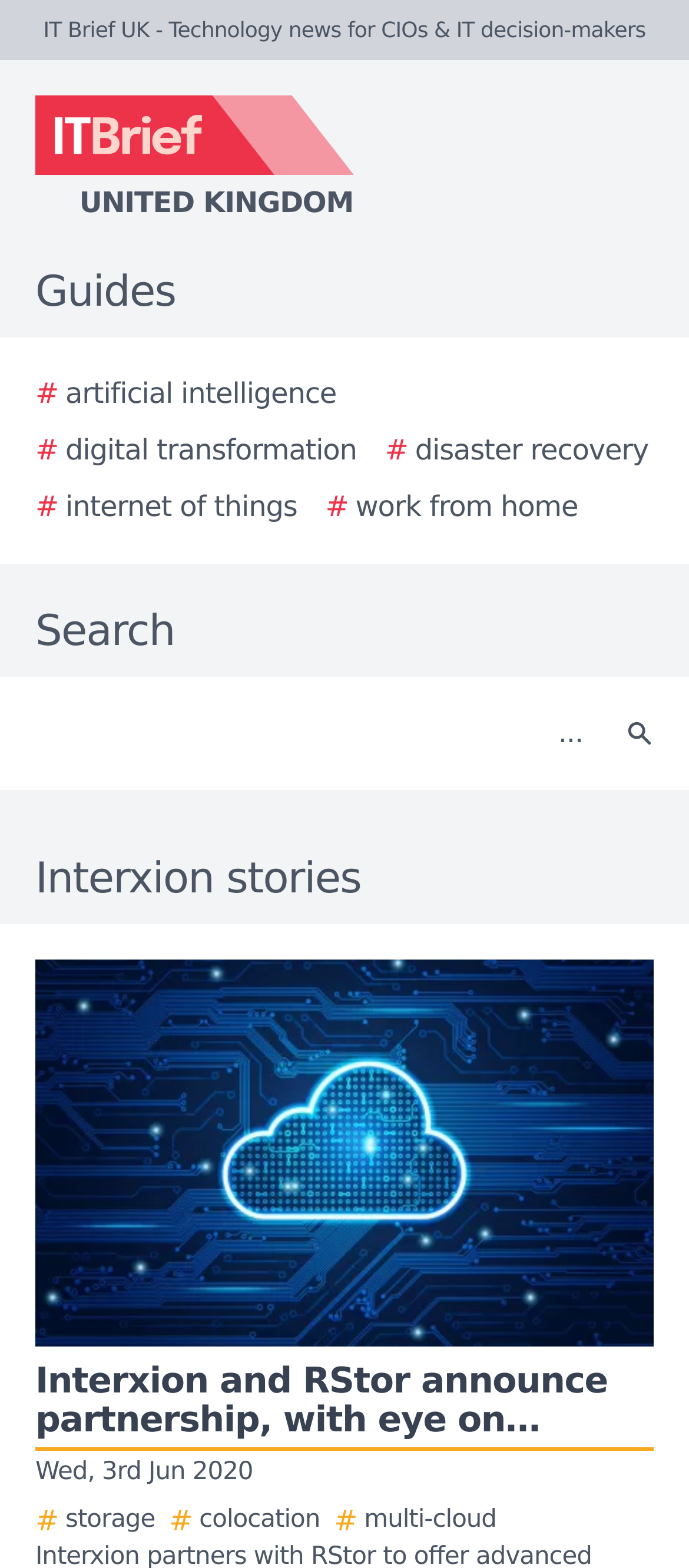Can you show the bounding box coordinates of the region to click on to complete the task described in the instruction: "Click on the Search button"?

[0.877, 0.441, 0.979, 0.495]